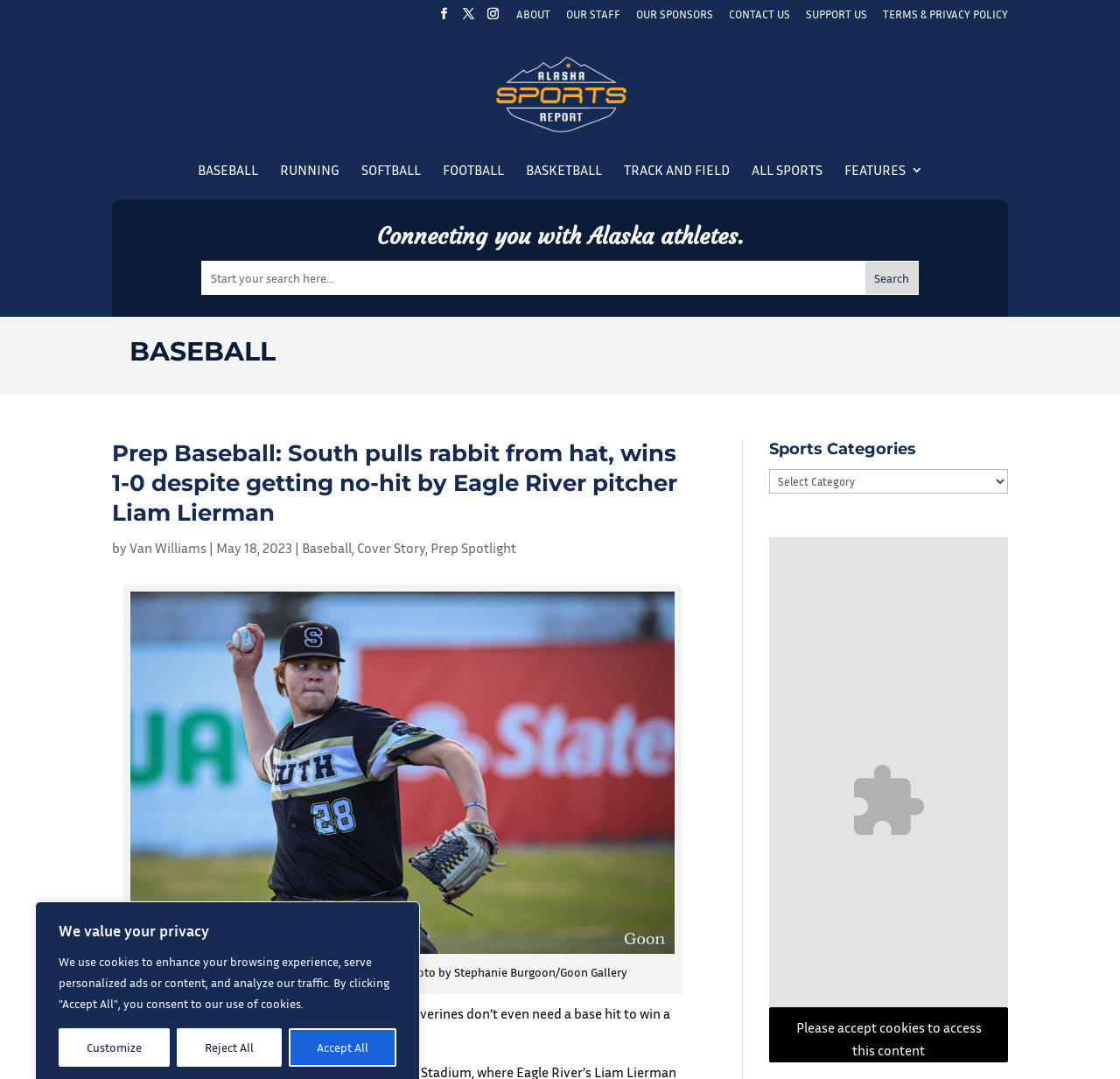Locate the bounding box coordinates of the clickable part needed for the task: "Read the article about Prep Baseball".

[0.1, 0.407, 0.619, 0.498]